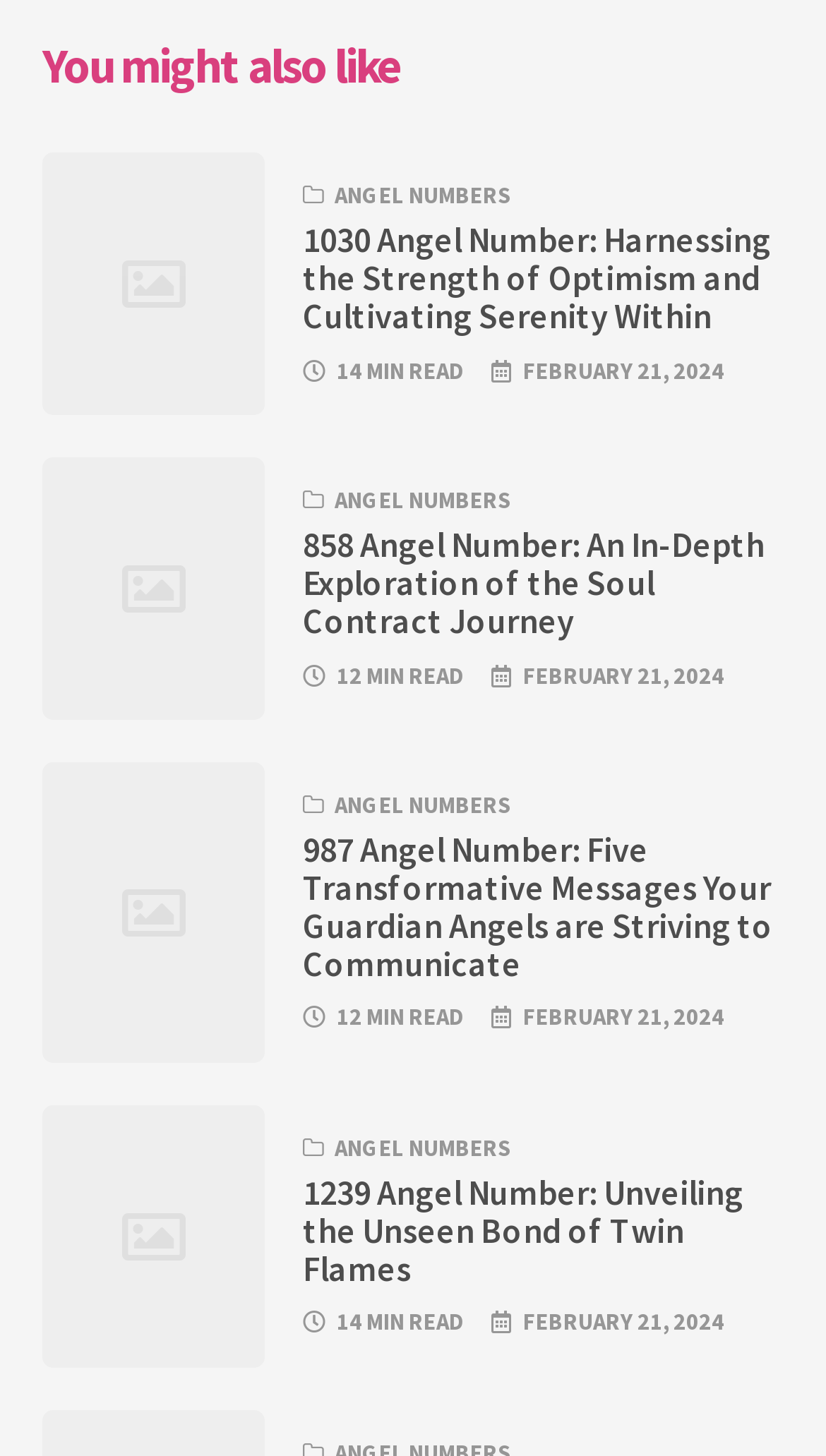Please identify the bounding box coordinates of the element I should click to complete this instruction: 'view the image of 987 angel number'. The coordinates should be given as four float numbers between 0 and 1, like this: [left, top, right, bottom].

[0.051, 0.523, 0.321, 0.73]